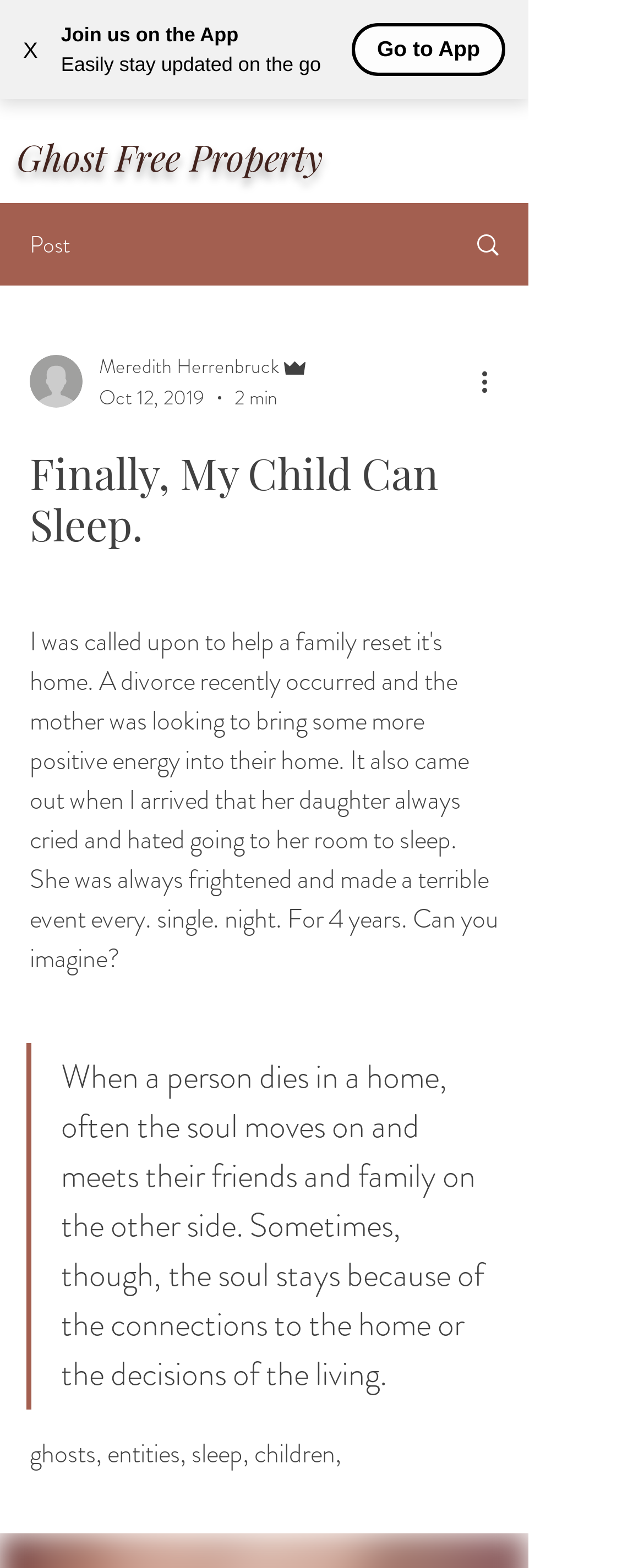Describe in detail what you see on the webpage.

This webpage appears to be a blog post or article about a personal experience with ghosts and entities in a home. At the top of the page, there is a button to close the current window, labeled "X", and a promotion to join an app, with a brief description and a "Go to App" button. 

Below this section, there is a navigation menu labeled "Site" with a dropdown menu icon. To the left of this menu, there is a heading that reads "Ghost Free Property". 

The main content of the page is a blog post titled "Finally, My Child Can Sleep." The post is written by Meredith Herrenbruck, an admin, and was published on October 12, 2019. The post takes about 2 minutes to read. There is a button to perform more actions on the post, such as sharing or commenting.

The blog post itself is a personal anecdote about helping a family reset their home after a divorce. The author explains that sometimes, when a person dies in a home, their soul may stay behind due to connections to the home or the decisions of the living. The post is accompanied by a quote block that elaborates on this idea.

At the bottom of the page, there is a button to initiate a chat. Throughout the page, there are several images, including icons for the navigation menu, the writer's picture, and a few other decorative elements.